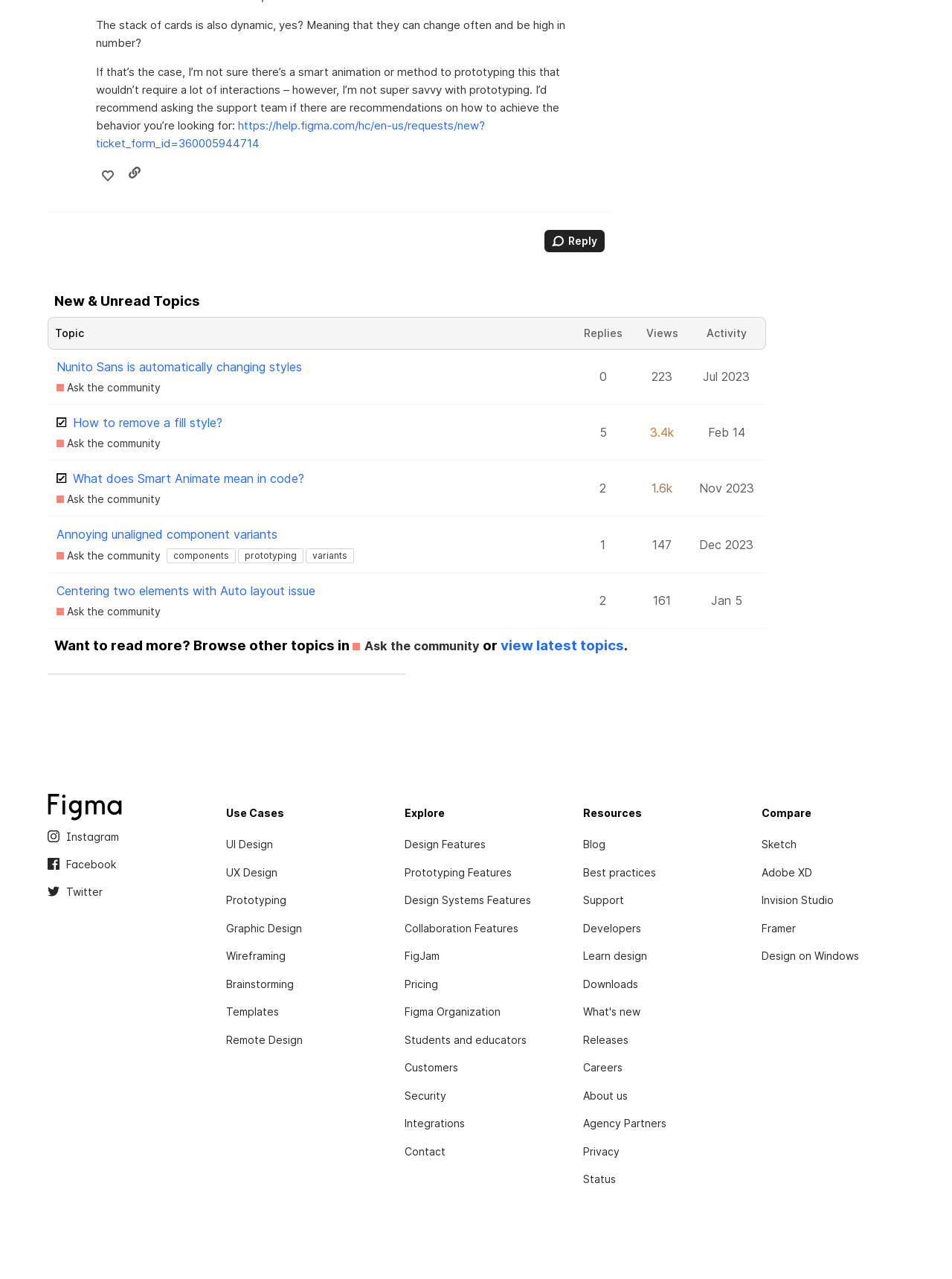Identify the bounding box coordinates for the UI element that matches this description: "Jul 2023".

[0.735, 0.28, 0.792, 0.309]